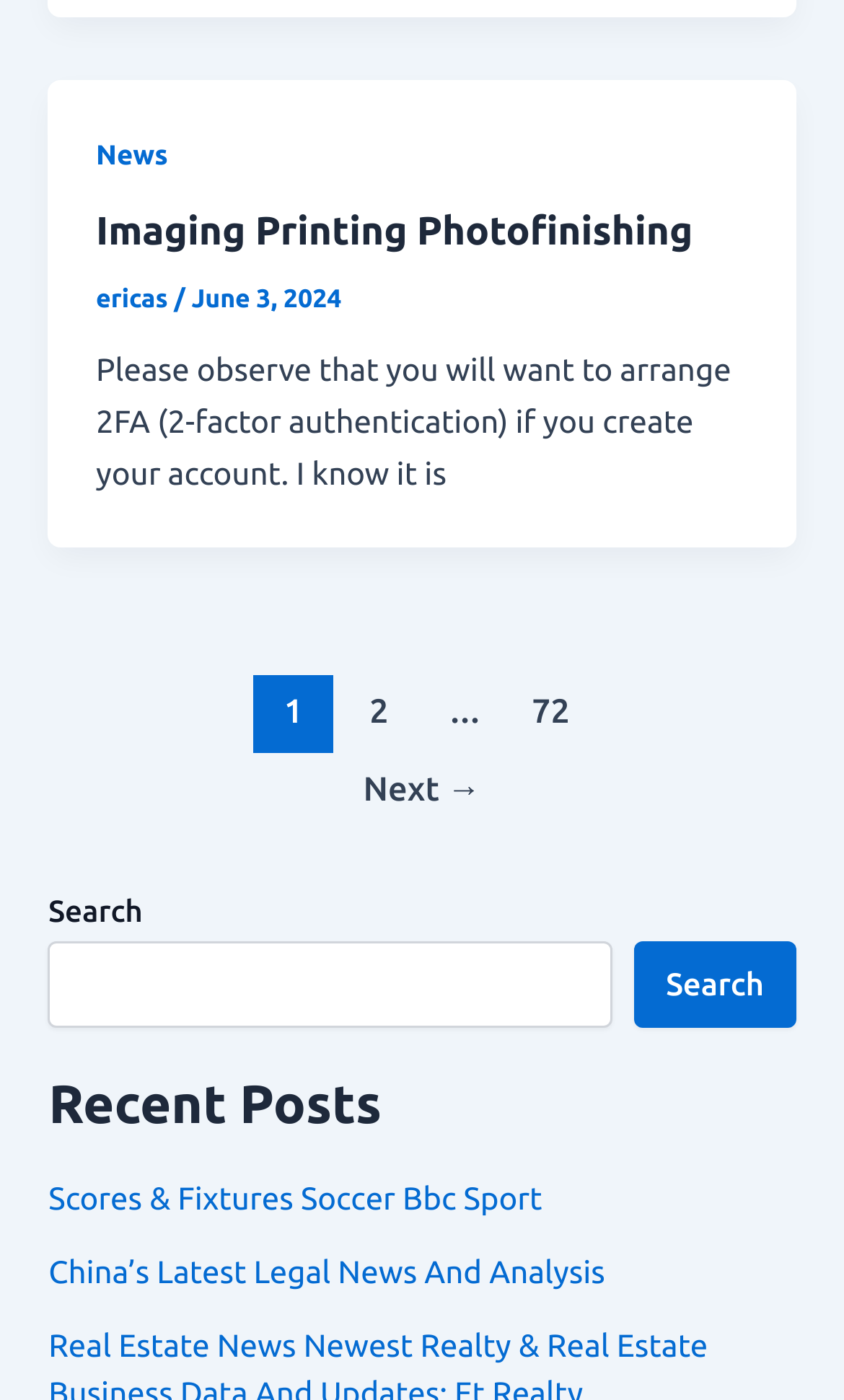Determine the coordinates of the bounding box that should be clicked to complete the instruction: "Read Imaging Printing Photofinishing". The coordinates should be represented by four float numbers between 0 and 1: [left, top, right, bottom].

[0.114, 0.149, 0.821, 0.18]